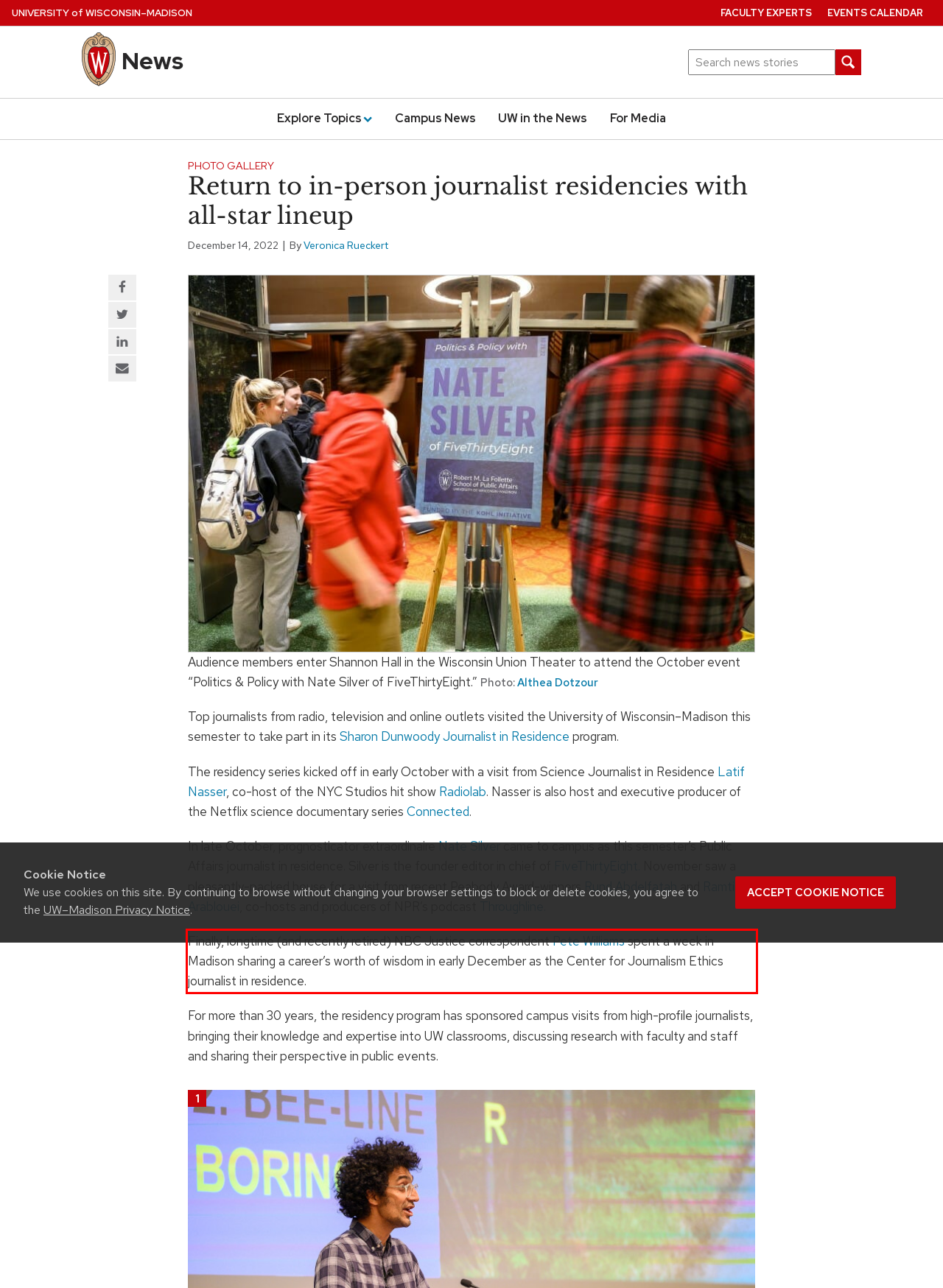Given the screenshot of a webpage, identify the red rectangle bounding box and recognize the text content inside it, generating the extracted text.

Finally, longtime (and recently retired) NBC Justice correspondent Pete Williams spent a week in Madison sharing a career’s worth of wisdom in early December as the Center for Journalism Ethics journalist in residence.